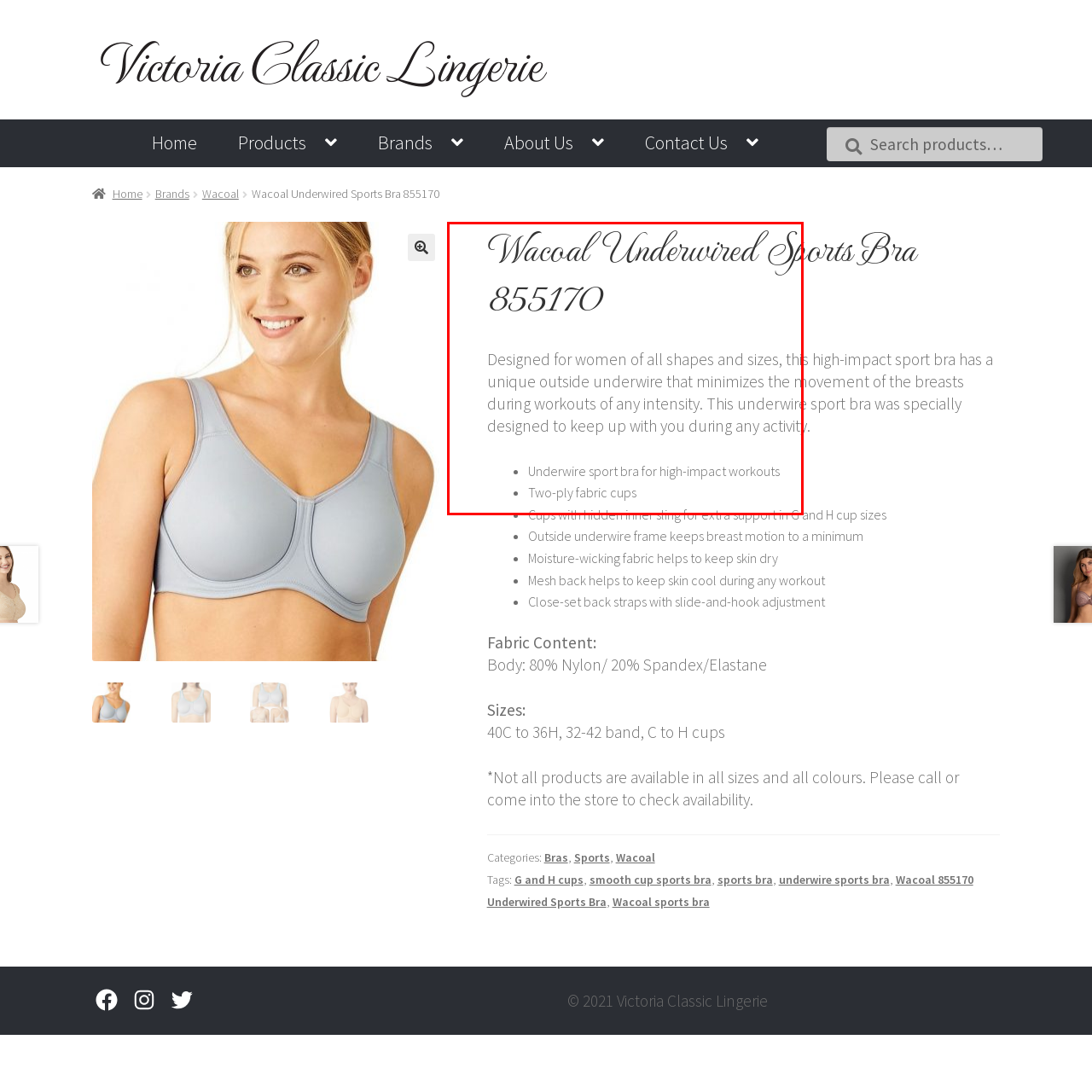What is the purpose of the outside underwire?
Look at the image within the red bounding box and respond with a single word or phrase.

Minimizes breast movement